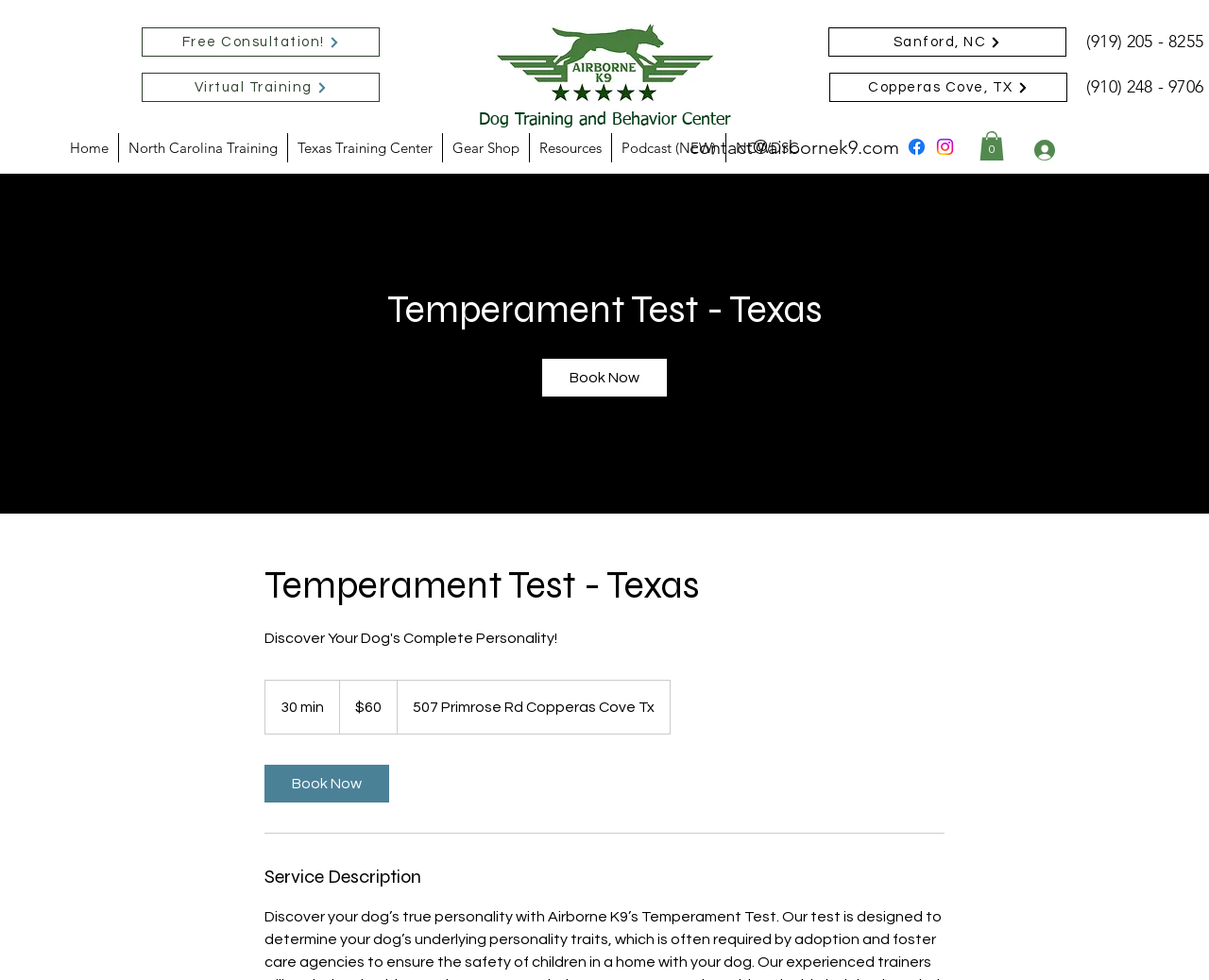Locate the bounding box coordinates of the element that needs to be clicked to carry out the instruction: "Click on 'Cart with 0 items' button". The coordinates should be given as four float numbers ranging from 0 to 1, i.e., [left, top, right, bottom].

[0.81, 0.134, 0.83, 0.164]